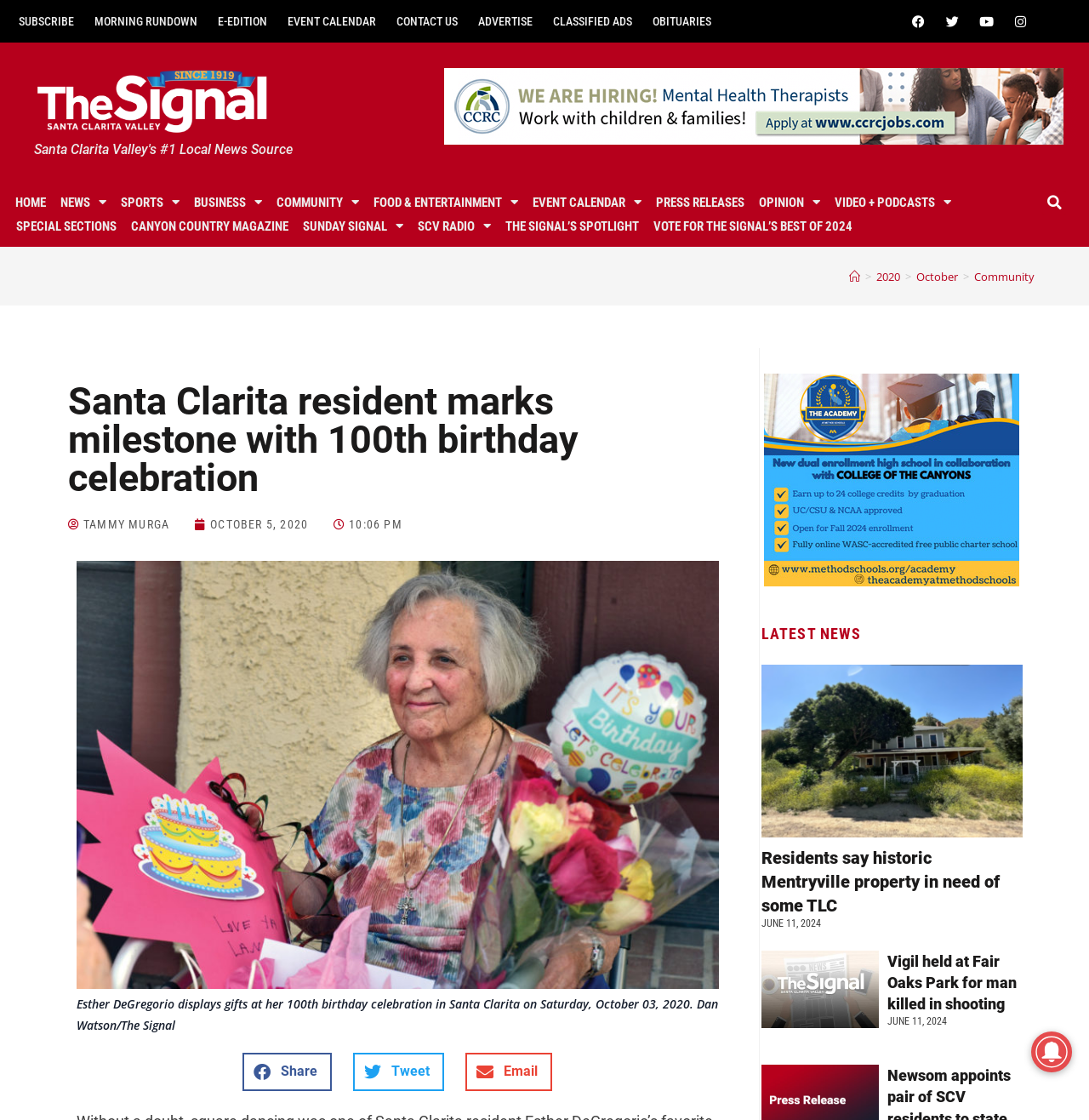Please identify the bounding box coordinates of the clickable region that I should interact with to perform the following instruction: "Read the latest news". The coordinates should be expressed as four float numbers between 0 and 1, i.e., [left, top, right, bottom].

[0.699, 0.594, 0.939, 0.841]